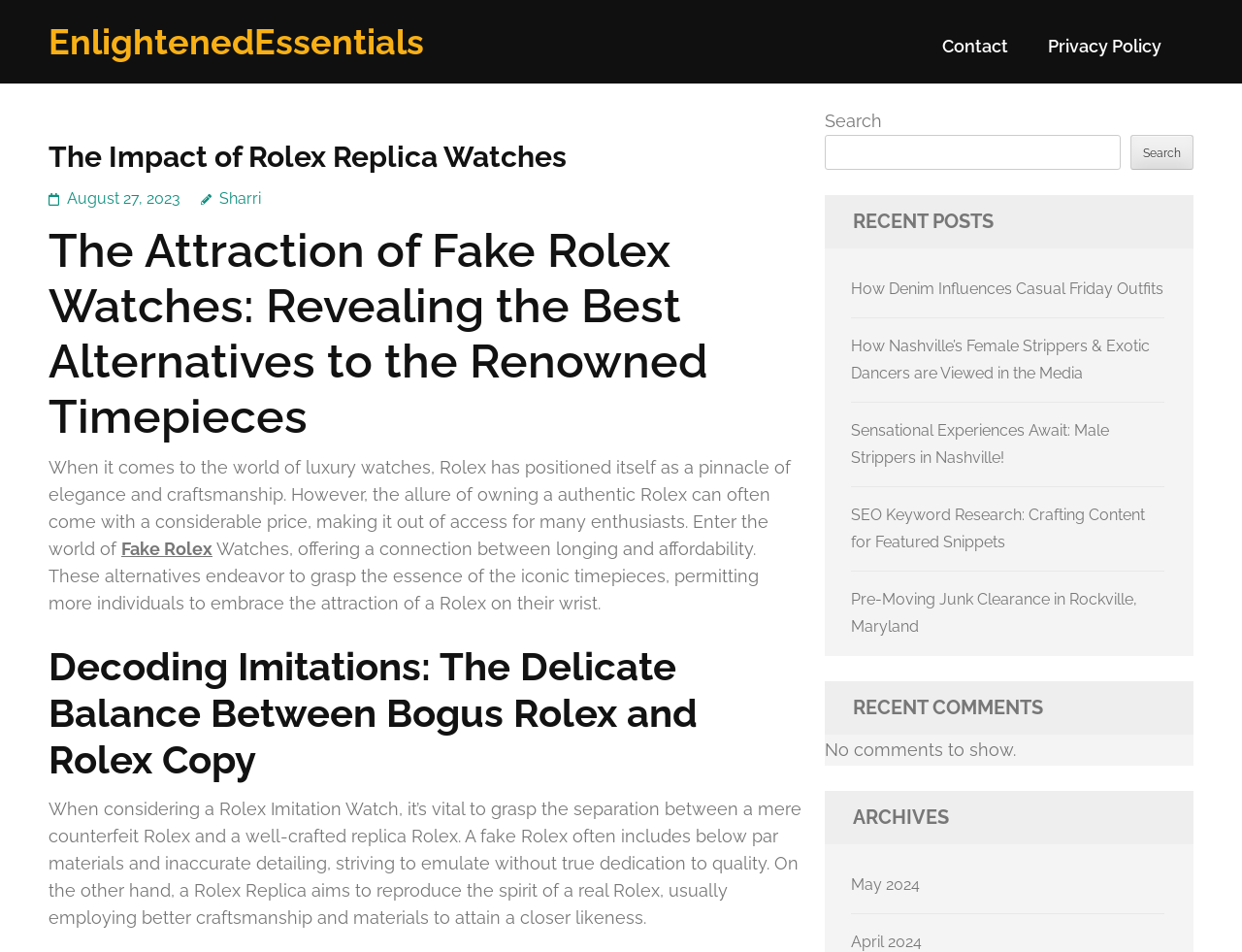Can you find the bounding box coordinates for the element to click on to achieve the instruction: "Check the 'RECENT POSTS' section"?

[0.664, 0.205, 0.961, 0.261]